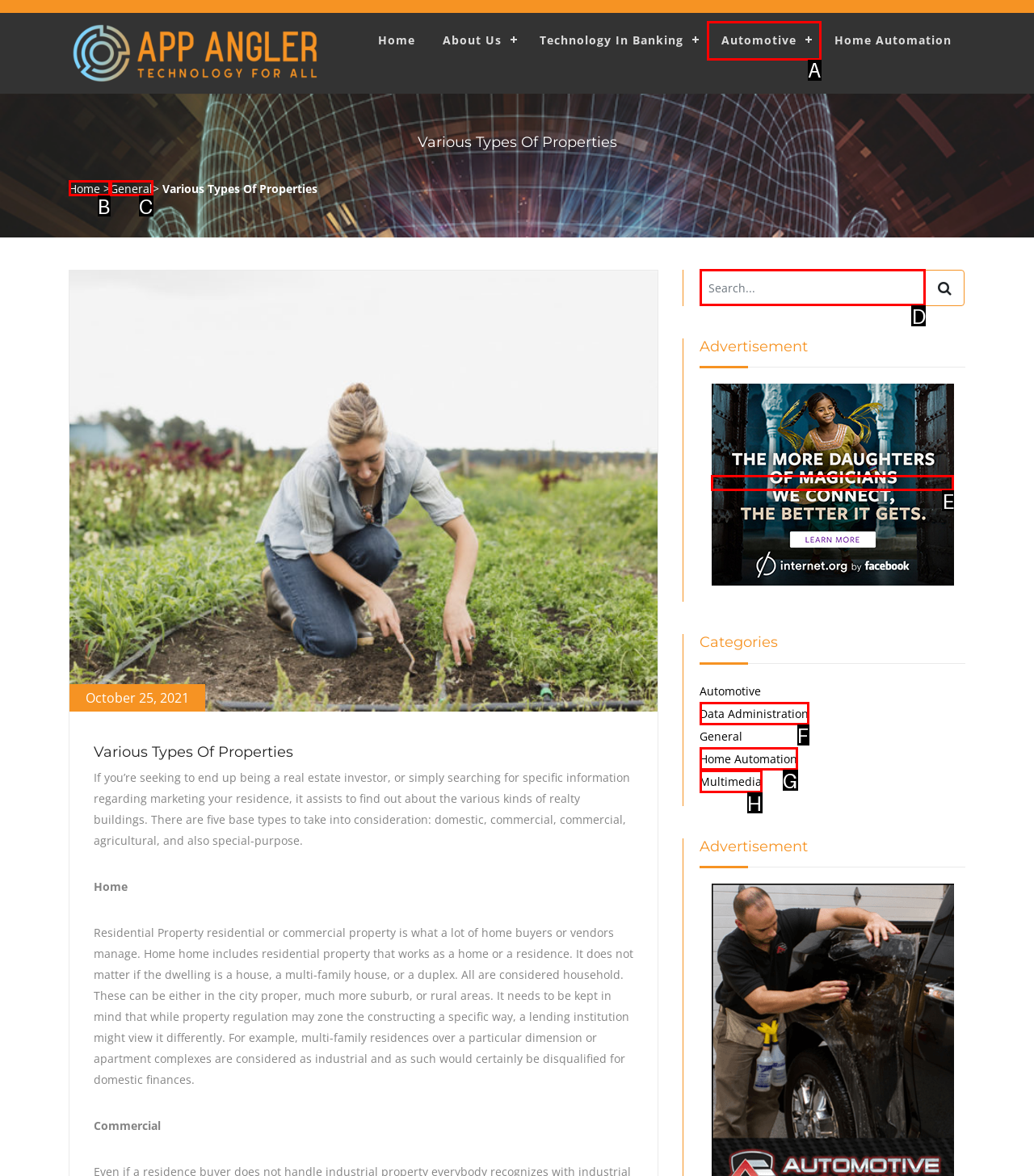Identify the HTML element to select in order to accomplish the following task: Click on the 'Automotive' link
Reply with the letter of the chosen option from the given choices directly.

A